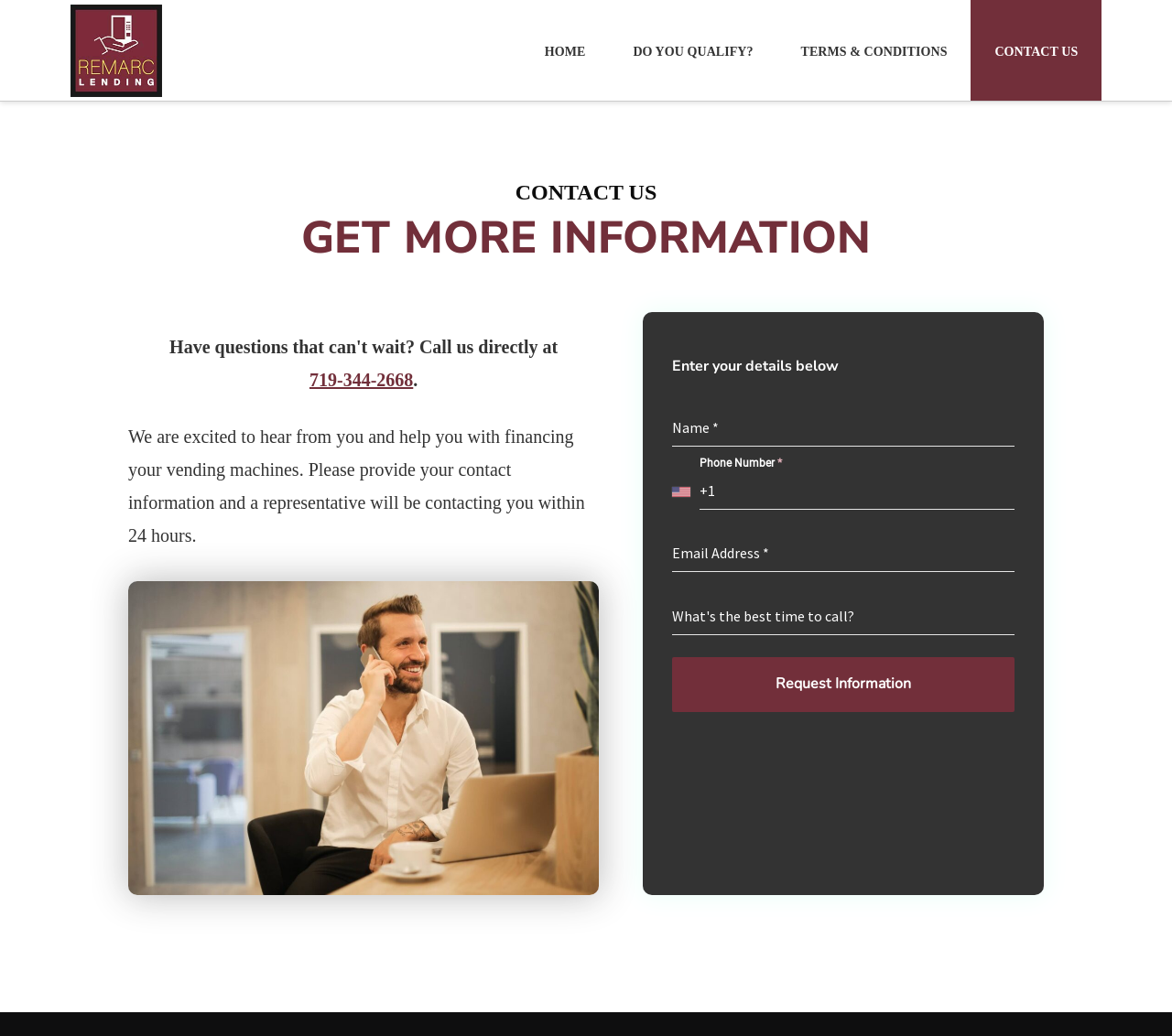Please extract and provide the main headline of the webpage.

GET MORE INFORMATION